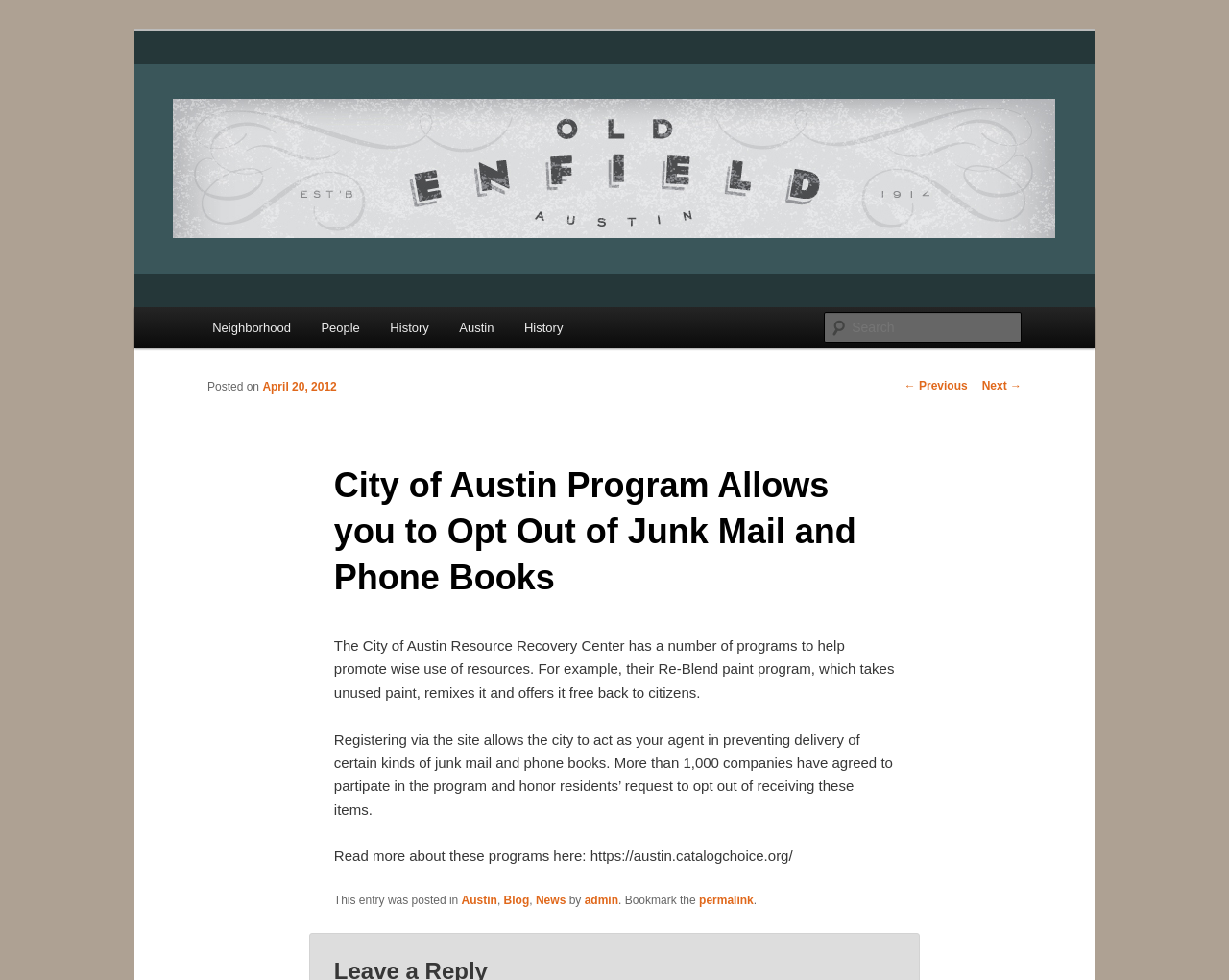What is the purpose of registering on the website mentioned in the blog post?
Analyze the screenshot and provide a detailed answer to the question.

I determined the purpose of registering on the website by reading the second paragraph of the blog post, which explains that registering on the website allows the city to act as the resident's agent in preventing delivery of certain kinds of junk mail and phone books.